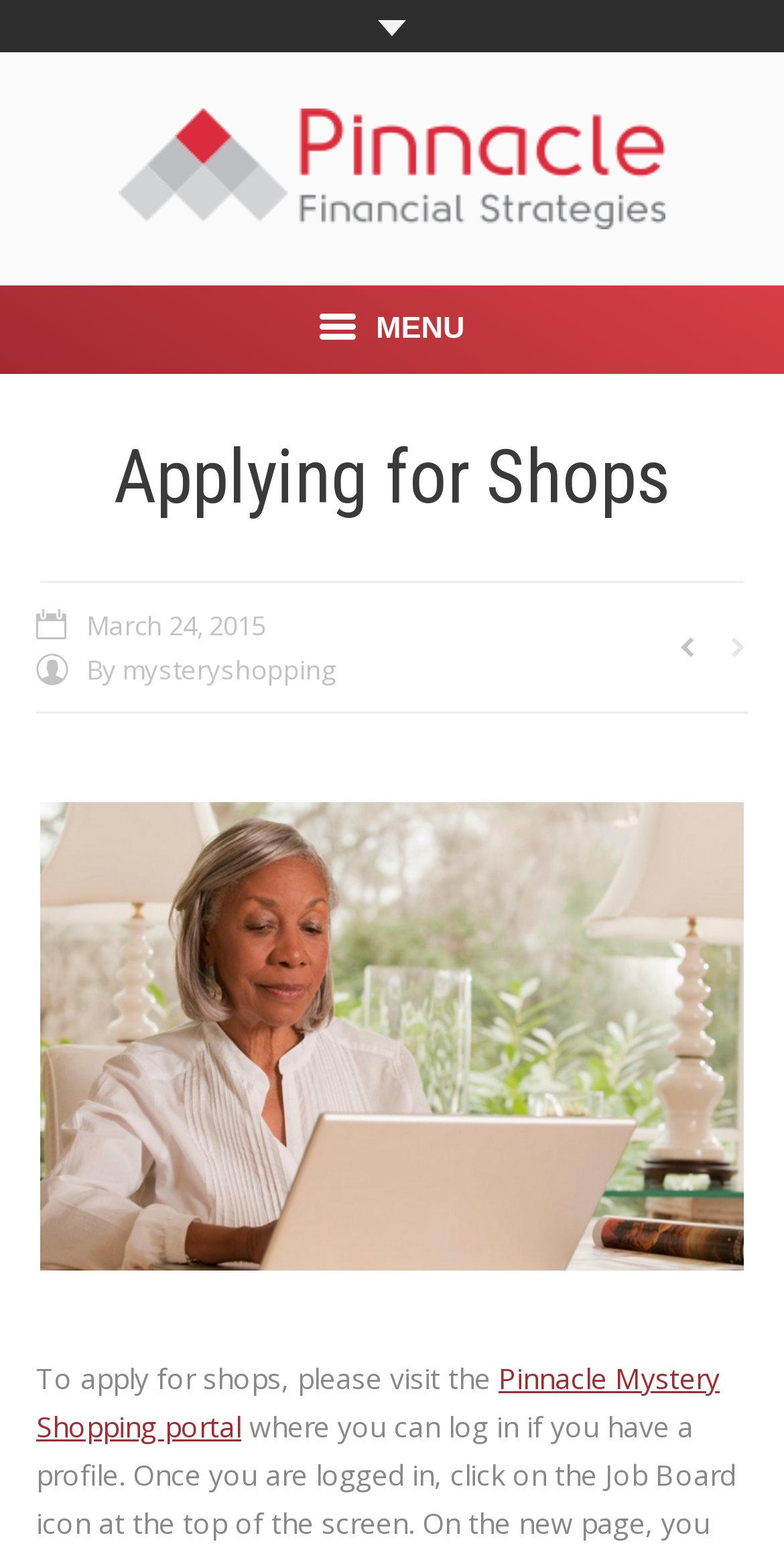Give a concise answer of one word or phrase to the question: 
How many menu items are available?

6